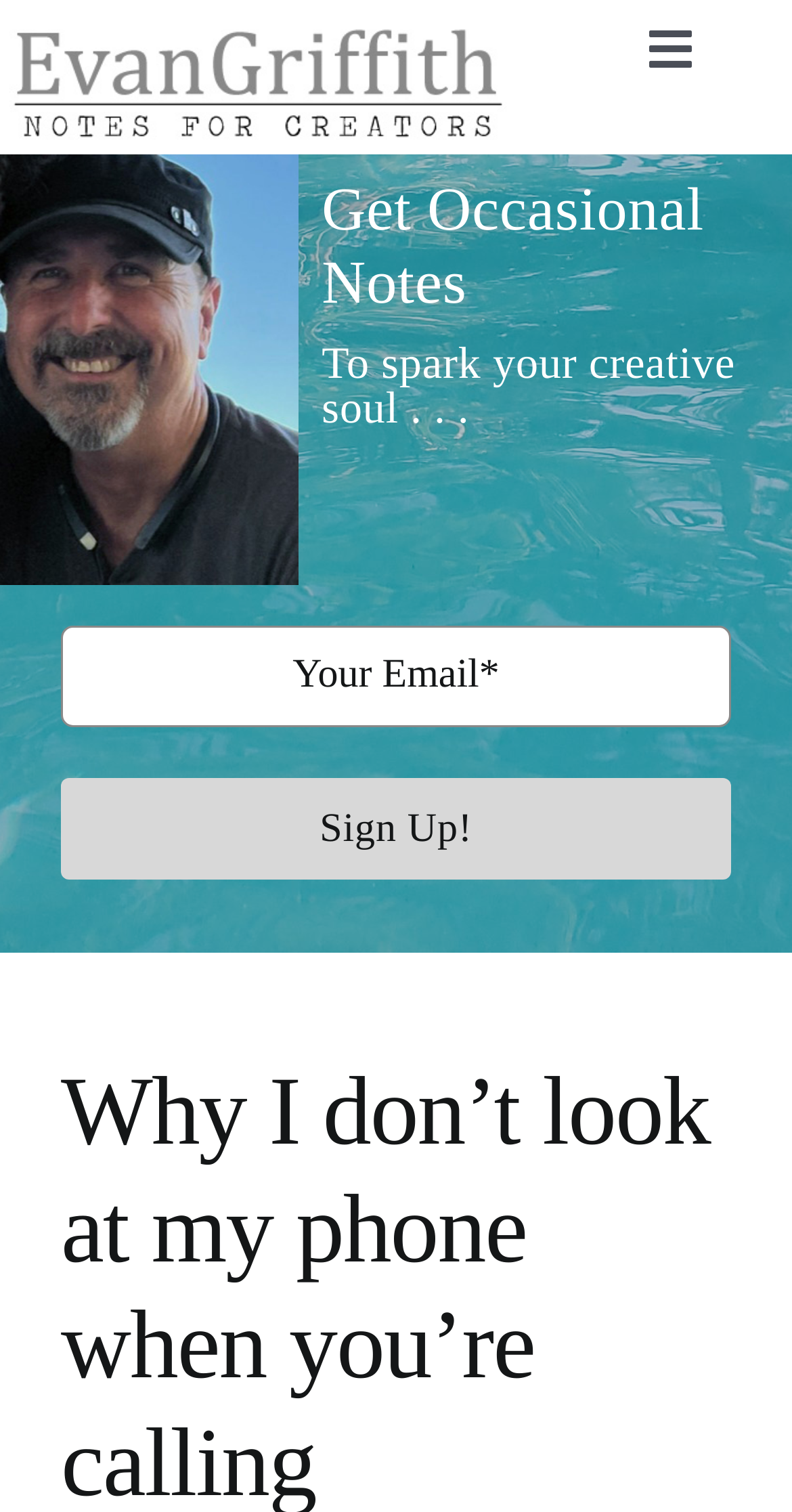Identify the bounding box coordinates for the UI element mentioned here: "Home". Provide the coordinates as four float values between 0 and 1, i.e., [left, top, right, bottom].

[0.0, 0.064, 1.0, 0.152]